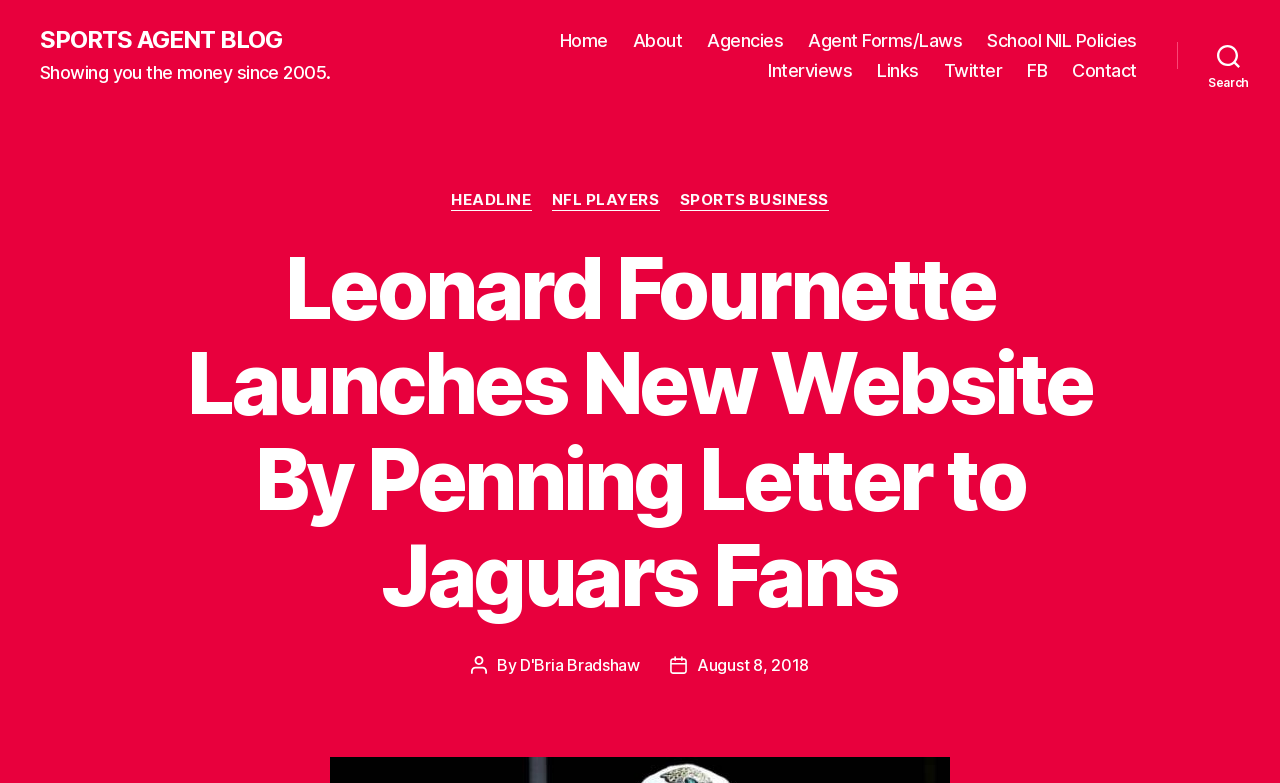Find the bounding box coordinates of the element to click in order to complete the given instruction: "Search for something."

[0.92, 0.043, 1.0, 0.099]